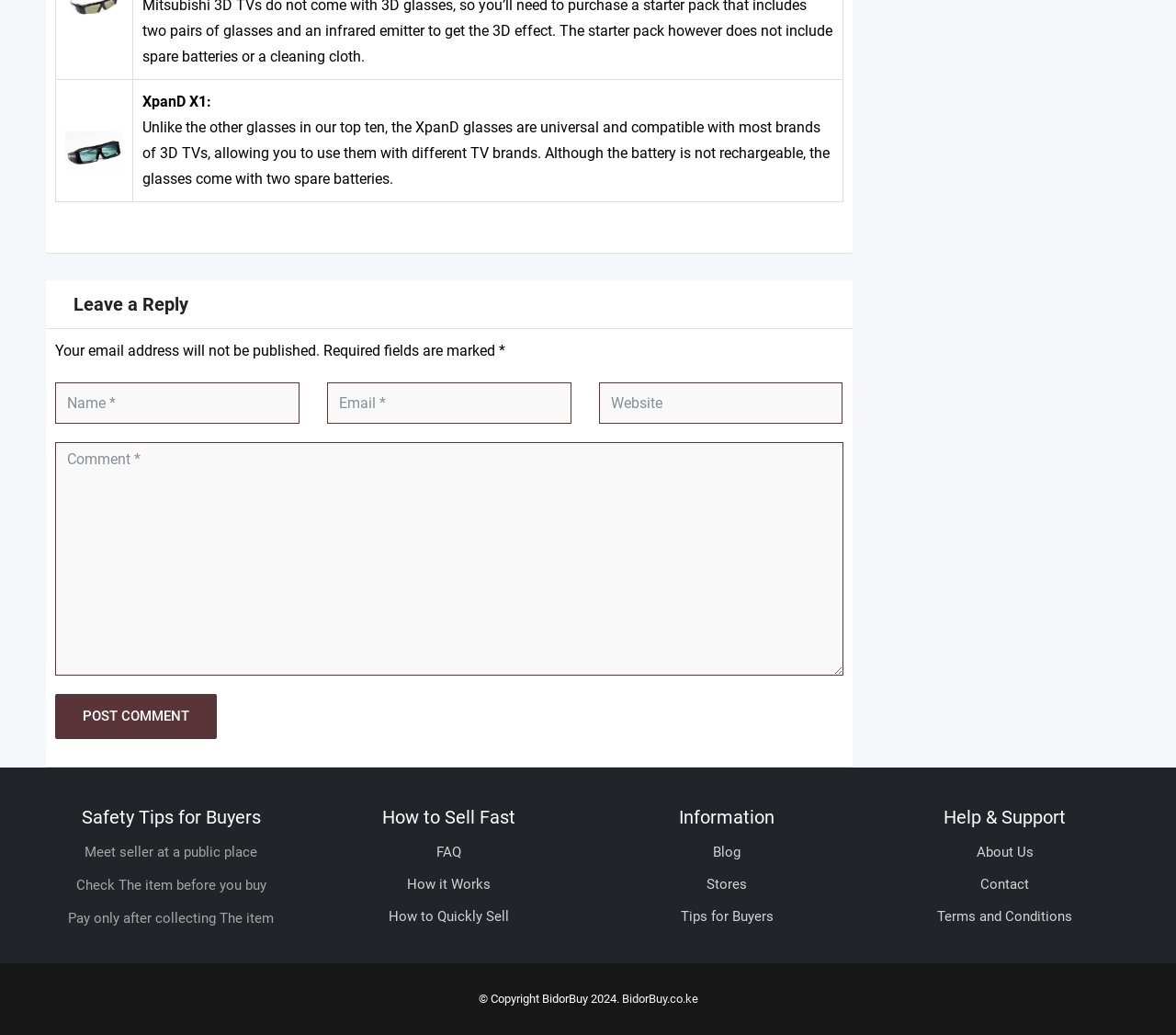Point out the bounding box coordinates of the section to click in order to follow this instruction: "Read the safety tips for buyers".

[0.039, 0.777, 0.252, 0.802]